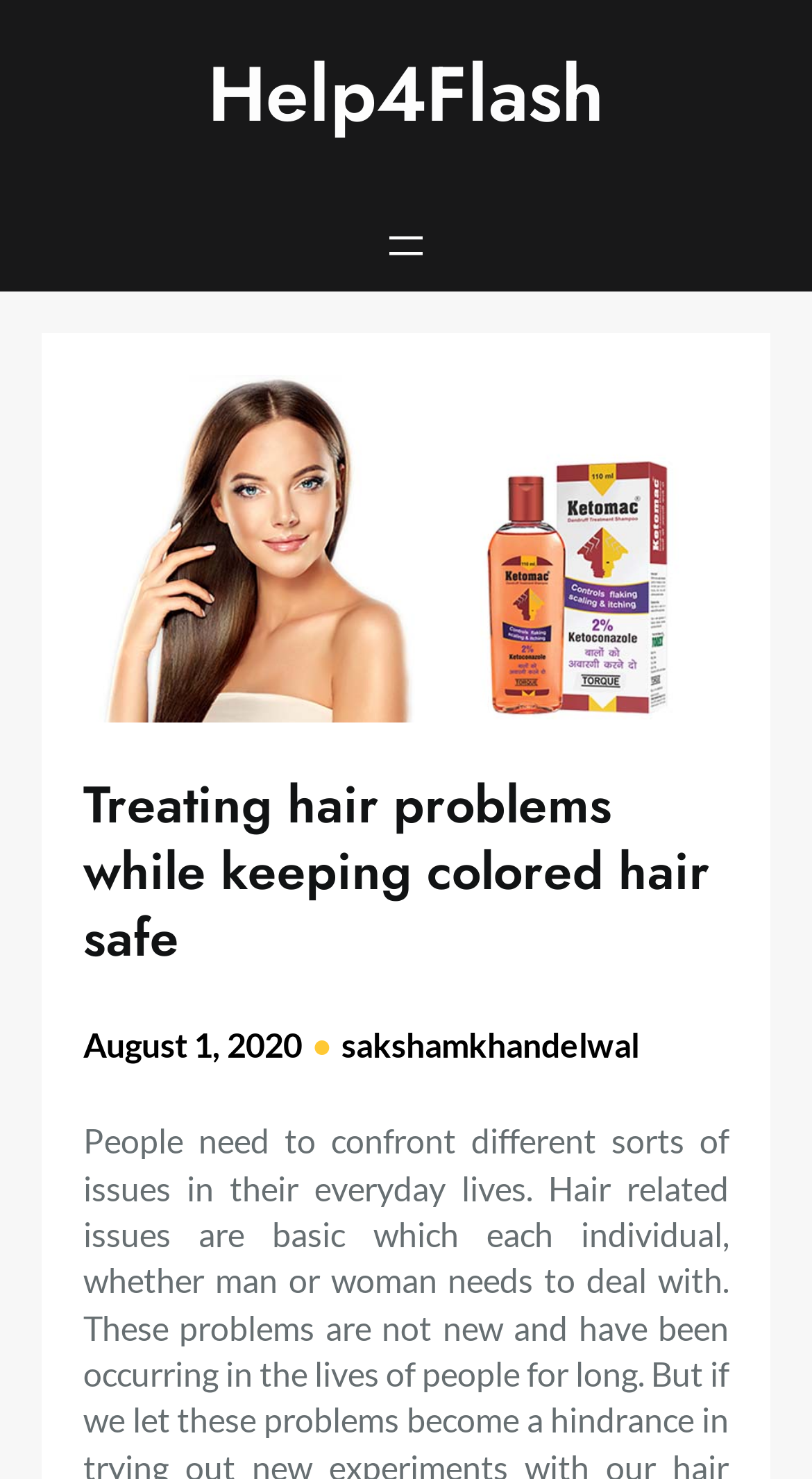Reply to the question with a brief word or phrase: Who is the author of the article?

sakshamkhandelwal